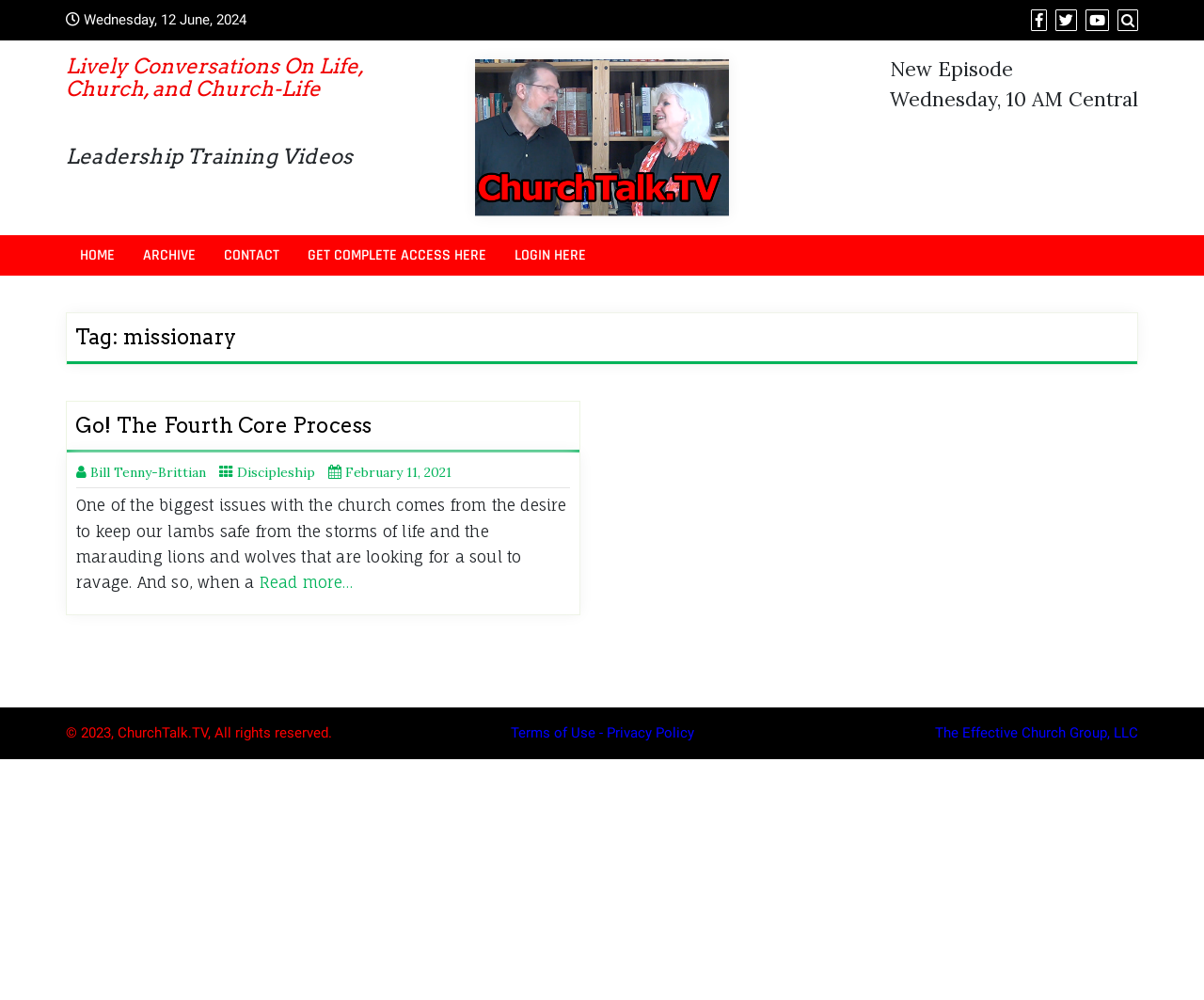What is the date displayed on the top?
Provide a detailed answer to the question using information from the image.

I found the date by looking at the top of the webpage, where I saw a static text element with the content 'Wednesday, 12 June, 2024'.